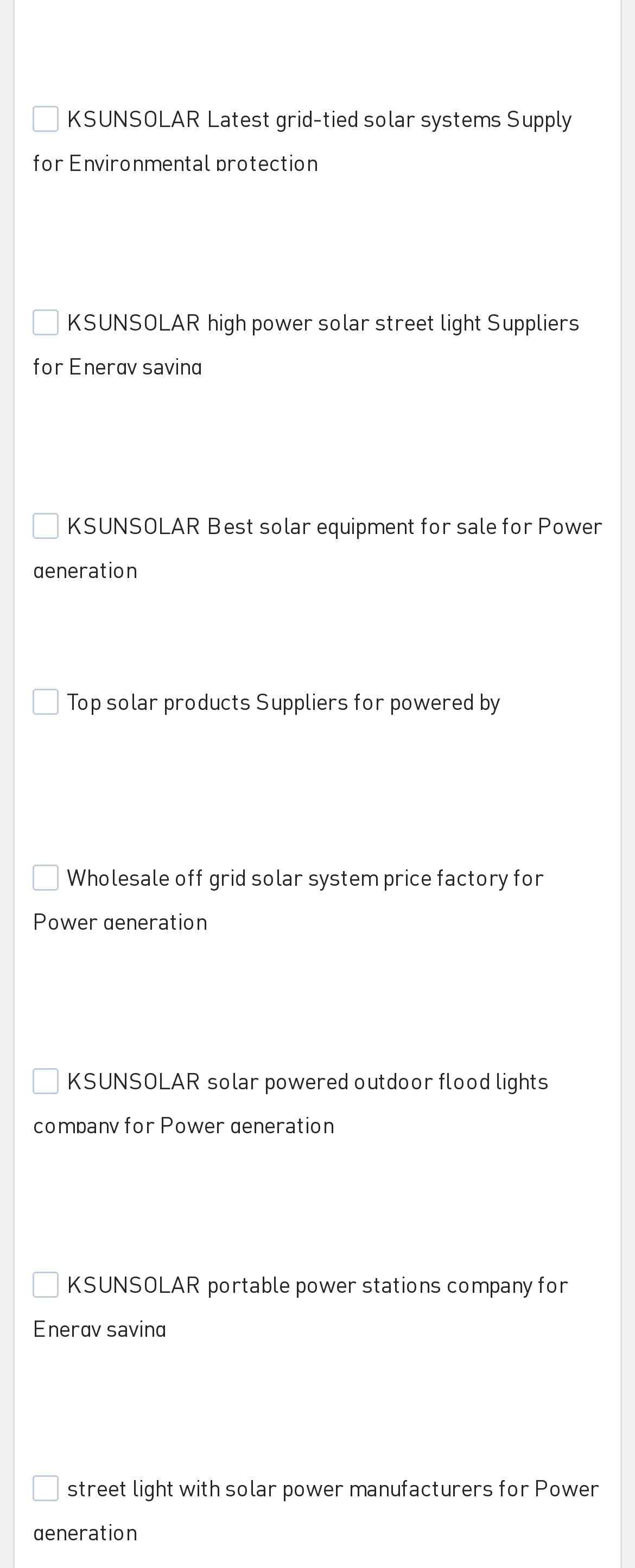What is the theme of the products listed?
Look at the screenshot and respond with a single word or phrase.

Solar power